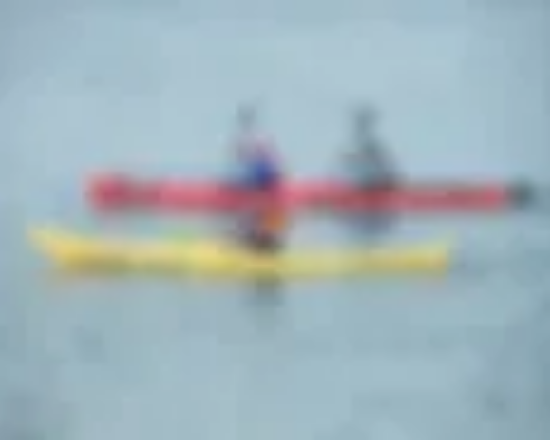Give a one-word or short-phrase answer to the following question: 
What is the atmosphere of the environment?

peaceful